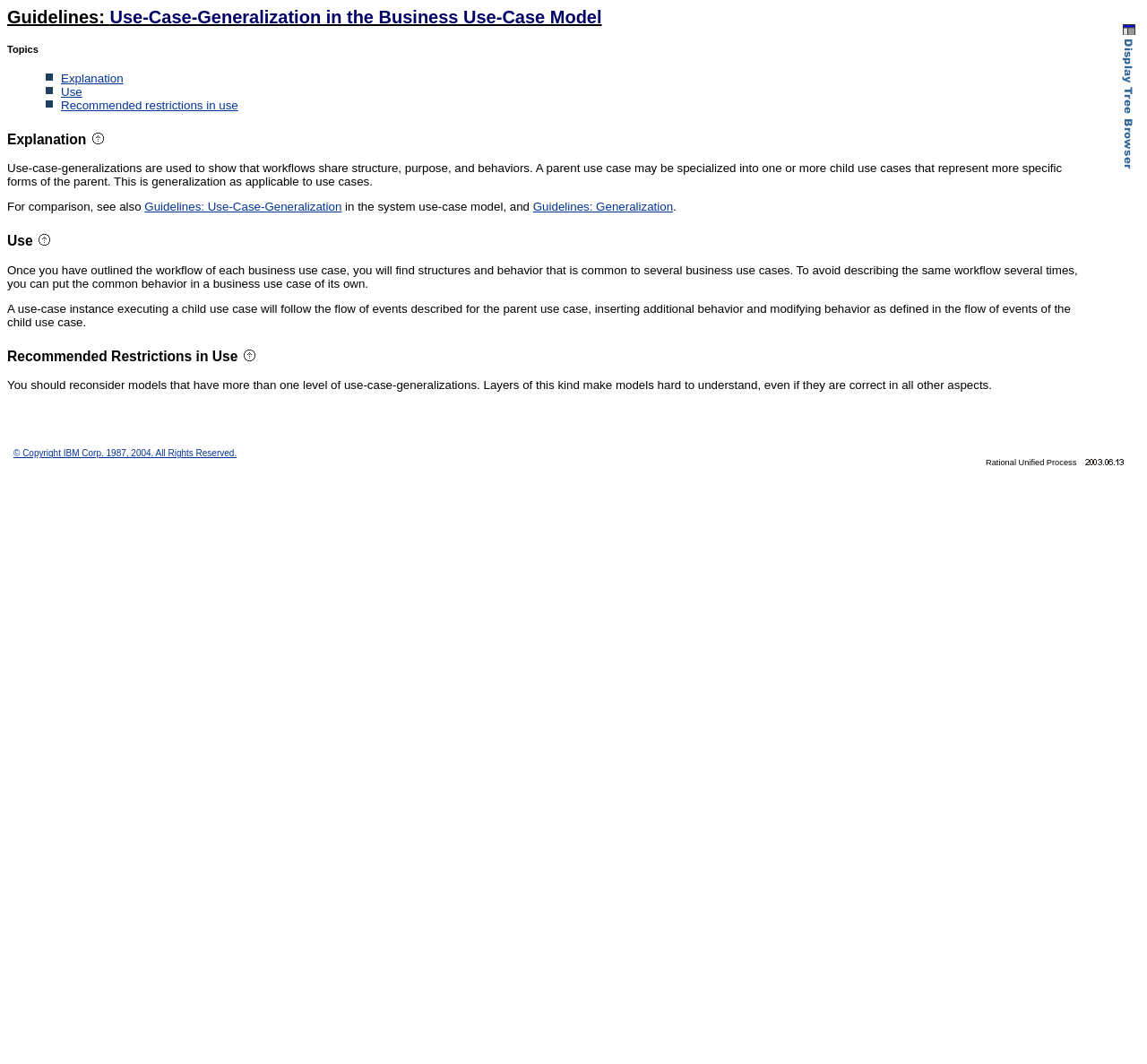Locate the bounding box of the UI element described by: "Recommended Restrictions in Use" in the given webpage screenshot.

[0.006, 0.327, 0.207, 0.342]